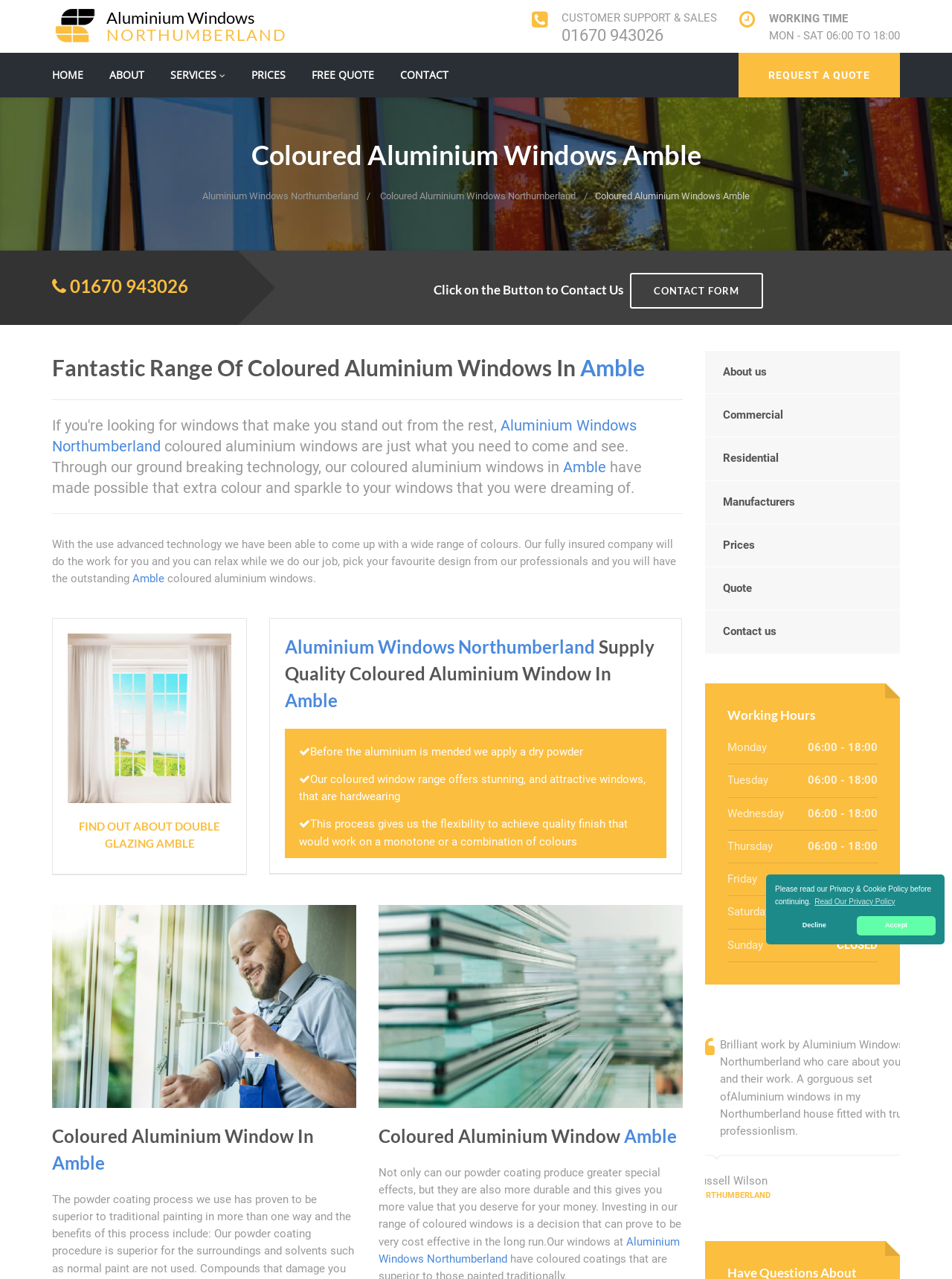Reply to the question with a brief word or phrase: What is the benefit of investing in the company's coloured windows?

Cost effective in the long run